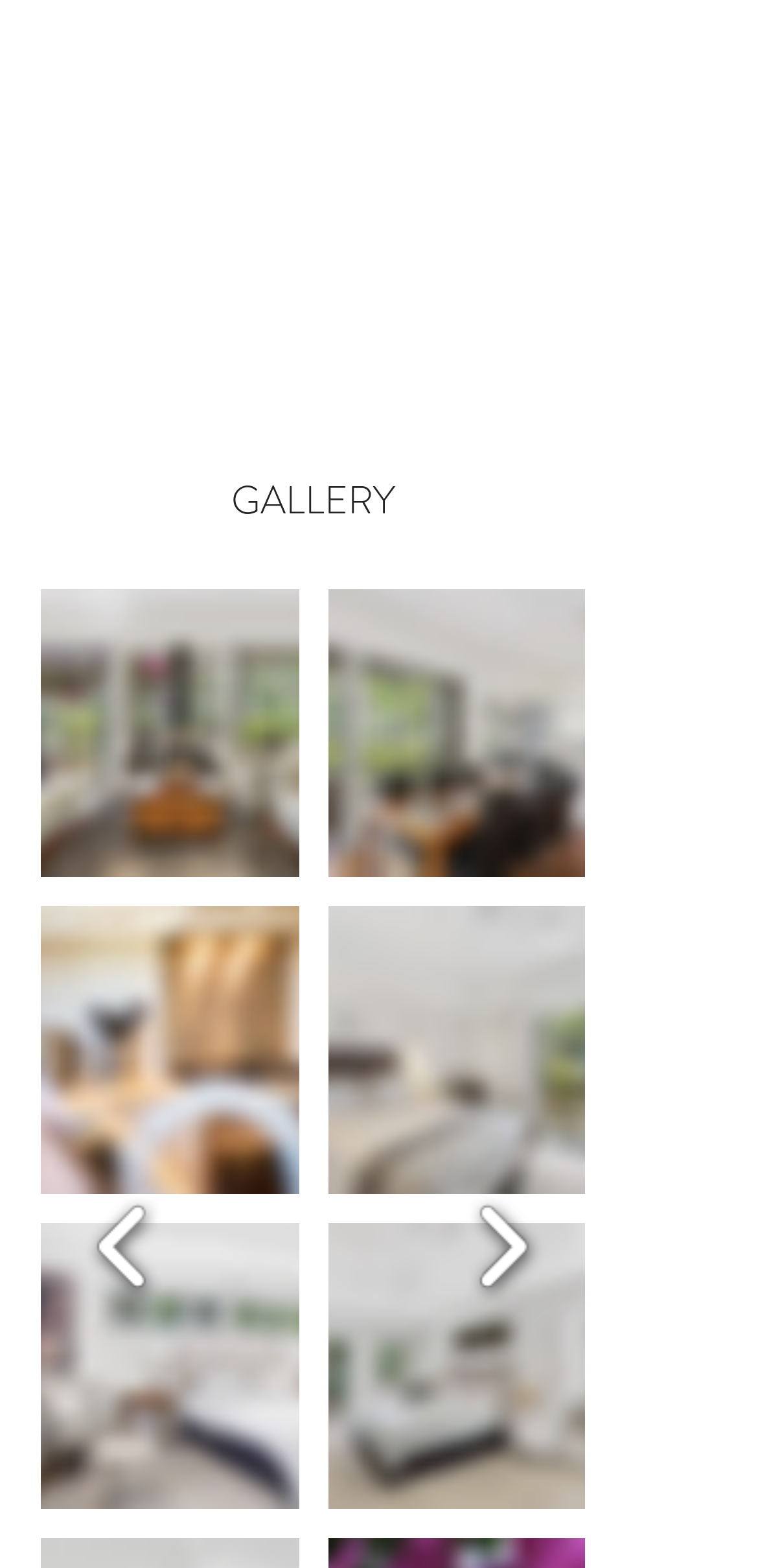How many buttons are in the gallery?
Answer the question with a thorough and detailed explanation.

I counted the number of button elements in the gallery section, which are 'previous', 'next', 'Lounge and fireplace', 'Dining room and kitchen', 'Gourmet kitchen', 'Bedroom 2', 'Studio', and 'Master Bedroom'. There are 6 buttons in total.